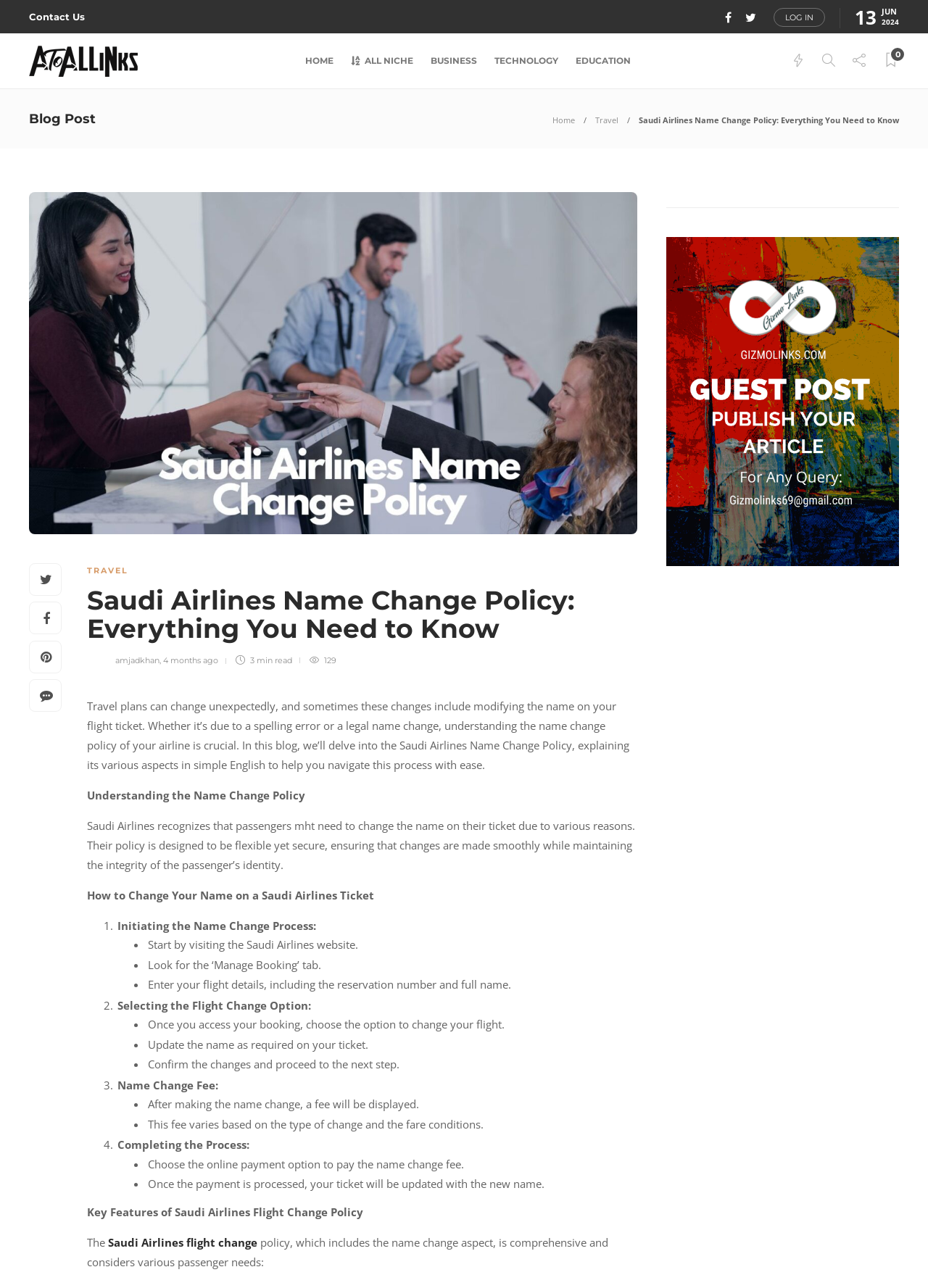What is the format of the date displayed on the webpage?
Please provide a comprehensive answer to the question based on the webpage screenshot.

The webpage displays the date 'JUN 2024' in the format 'Month Year', which is a common format used to display dates.